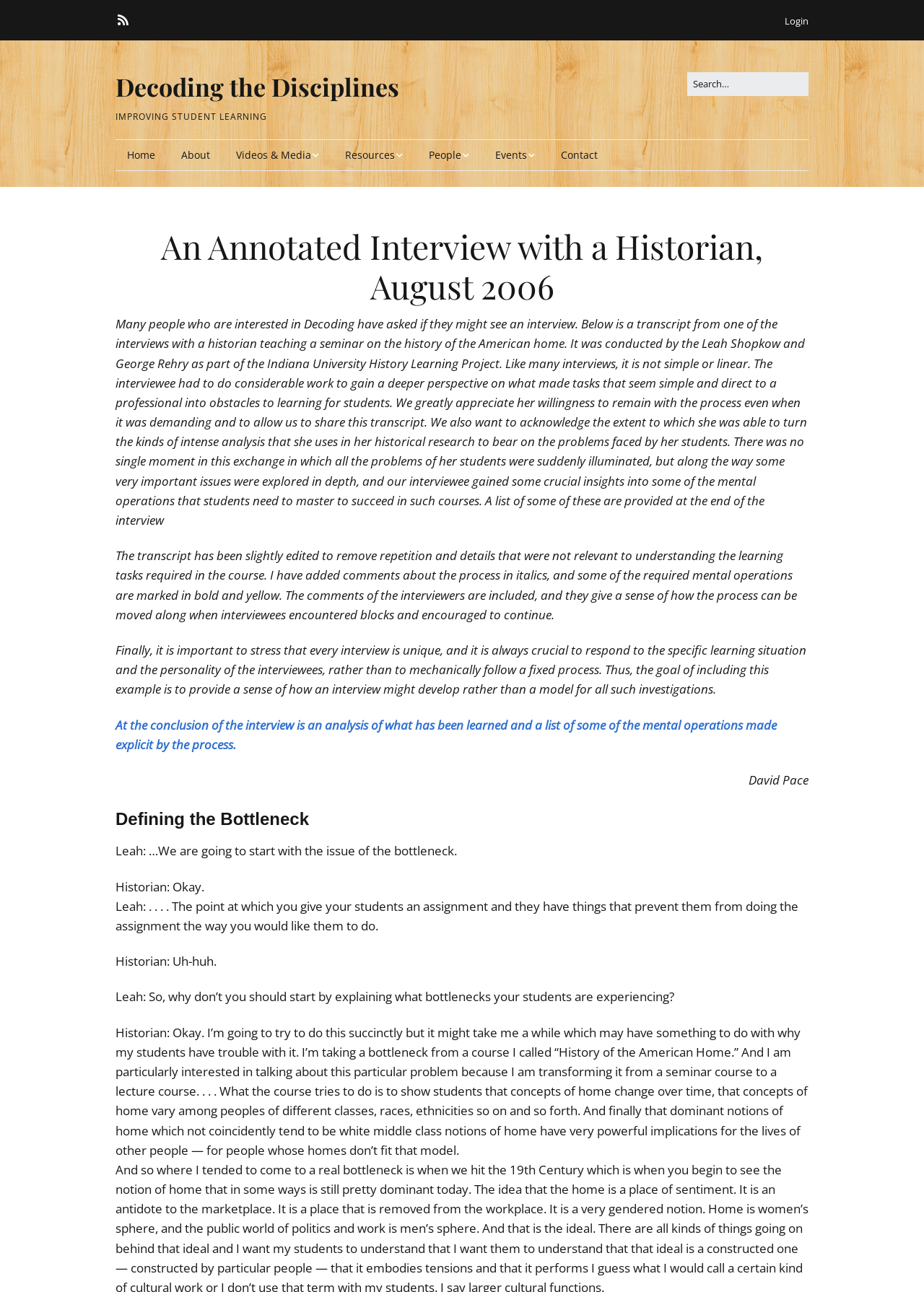Who is the interviewer in the transcript?
Please look at the screenshot and answer in one word or a short phrase.

Leah